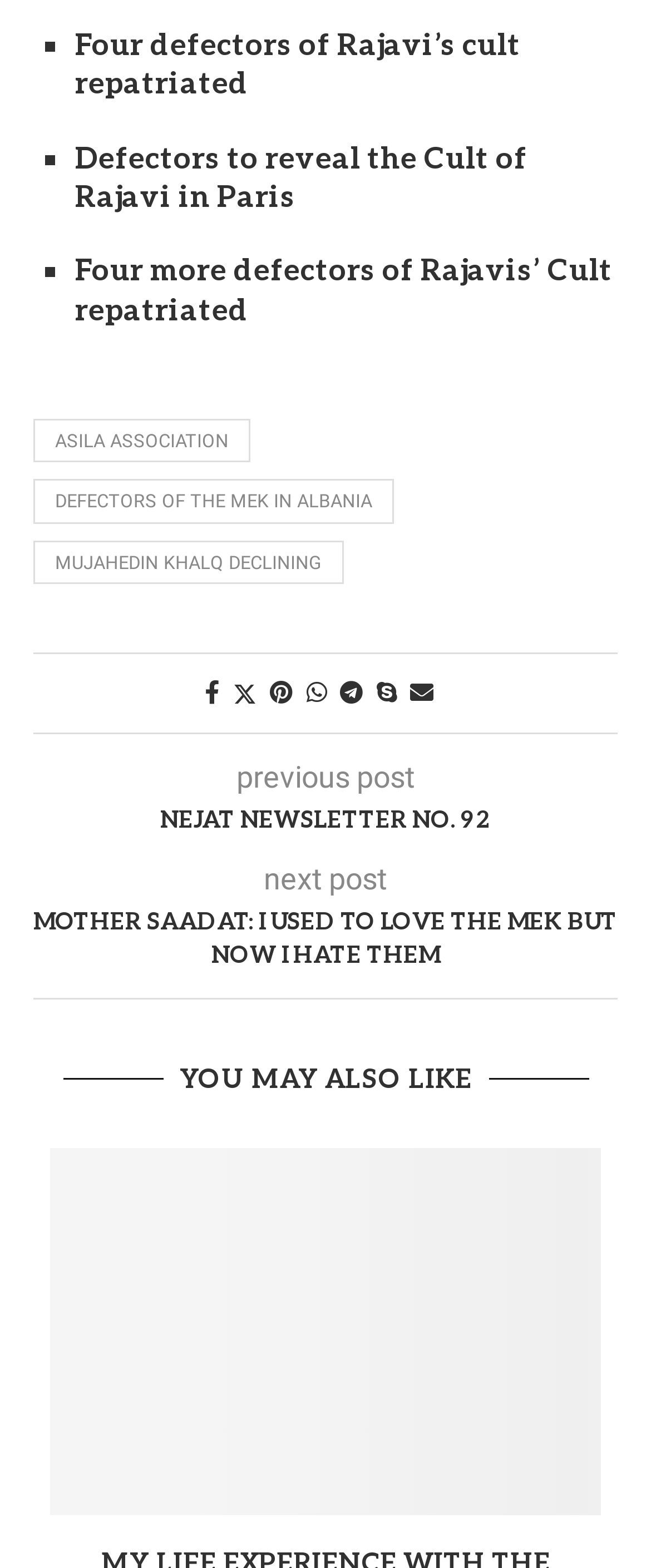What is the title of the previous post?
Craft a detailed and extensive response to the question.

I looked at the layout of the webpage and found the 'previous post' link, which is located below the main article. The title of the previous post is 'NEJAT NEWSLETTER NO. 92', as indicated by the heading element.